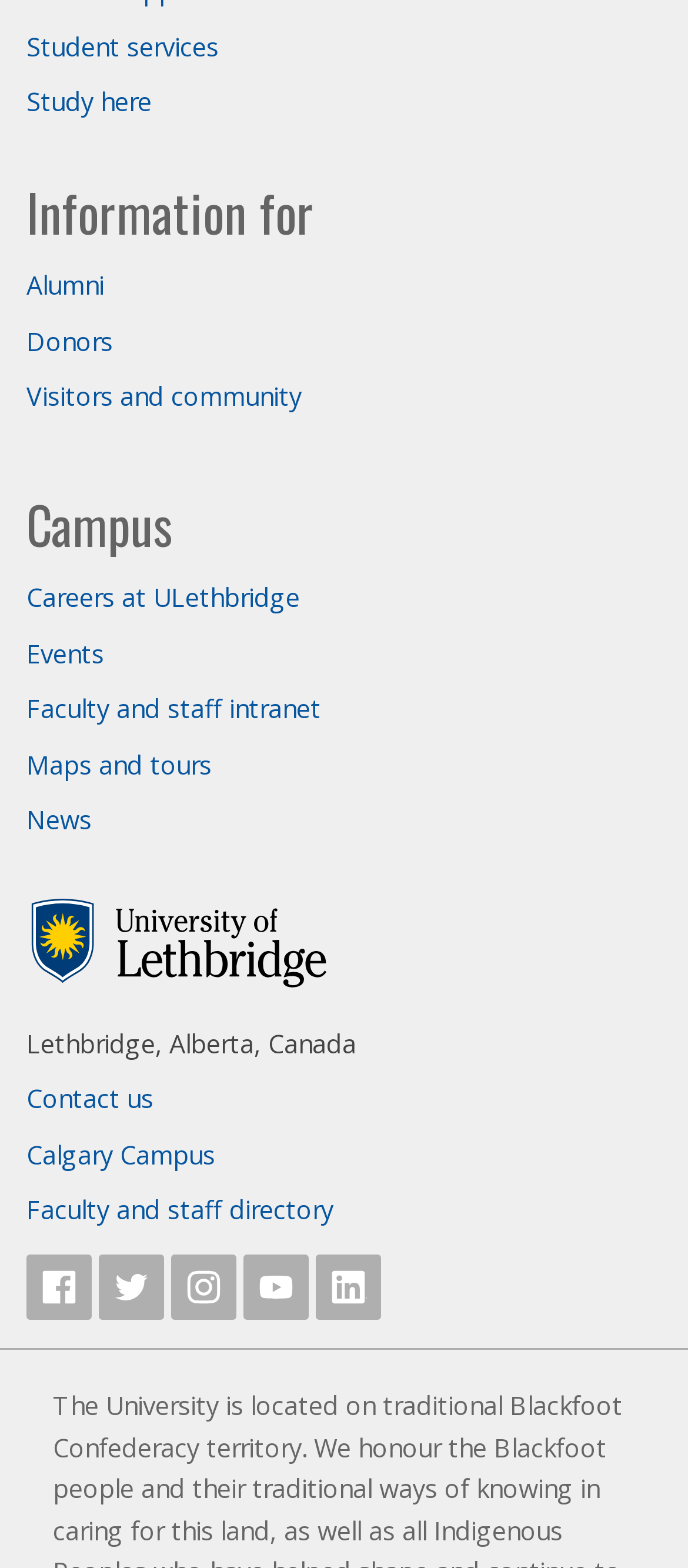Extract the bounding box for the UI element that matches this description: "Donors".

[0.038, 0.206, 0.164, 0.227]